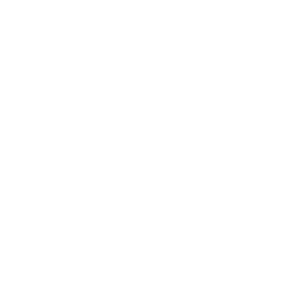What is the background of the image?
Based on the visual, give a brief answer using one word or a short phrase.

Neutral